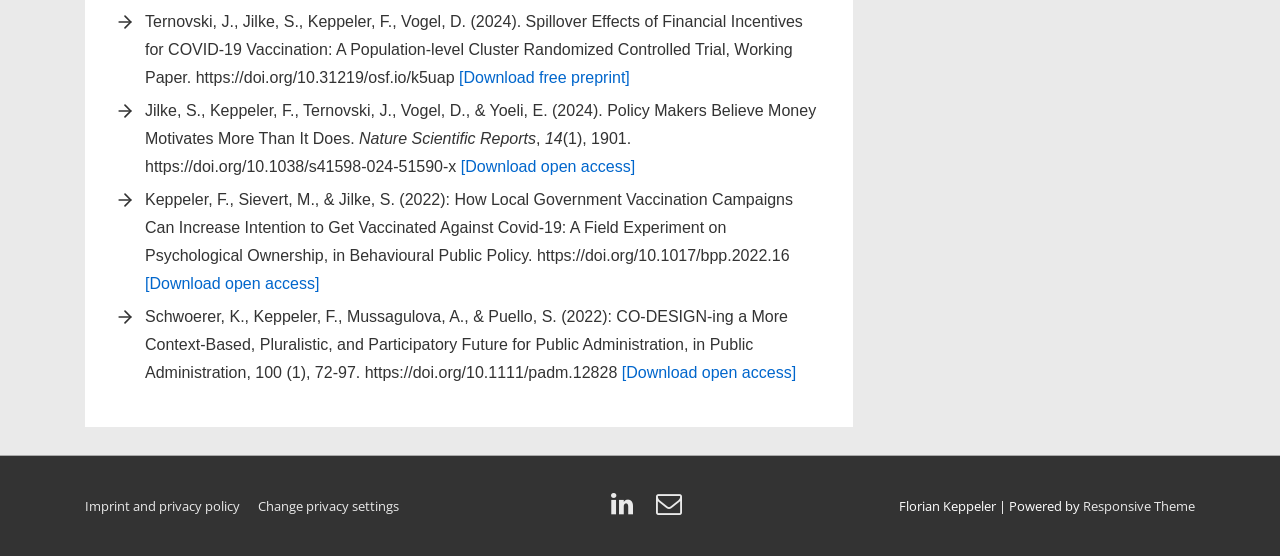Answer the question with a brief word or phrase:
What social media platform is linked at the bottom?

LinkedIn